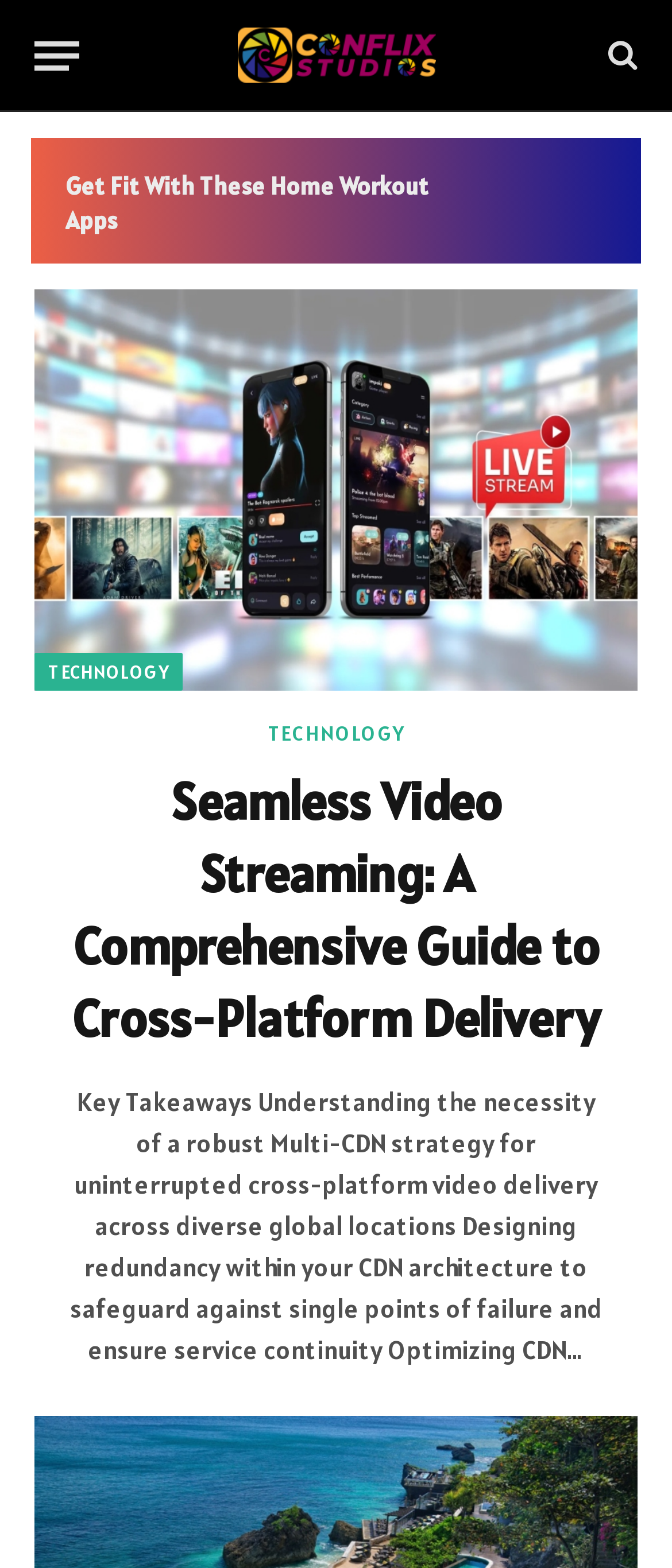Please find the bounding box coordinates of the element's region to be clicked to carry out this instruction: "Explore technology news".

[0.399, 0.483, 0.601, 0.502]